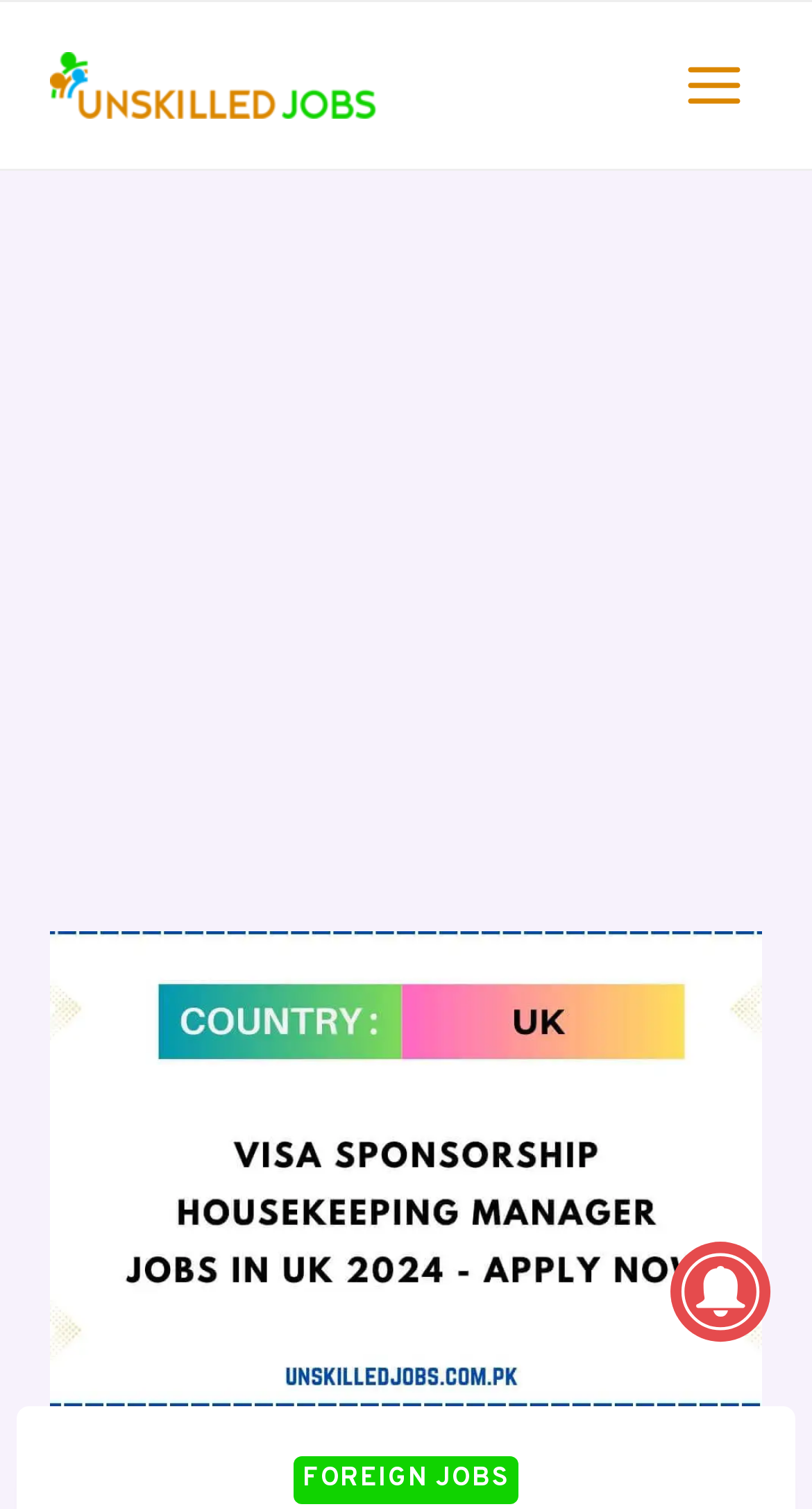What is above the 'Open menu' button?
Using the information from the image, give a concise answer in one word or a short phrase.

Nothing